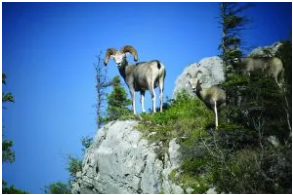Give a detailed account of what is happening in the image.

The image captures a serene moment in nature, showcasing a pair of California Bighorn Sheep standing majestically on a rocky outcrop. The prominent sheep, displaying impressive curled horns and a distinct coloration that ranges from grayish-brown to white, stands alert against a backdrop of clear blue skies. Its companion, positioned slightly to the right, blends more into the landscape, emphasizing the rugged terrain of their habitat. Surrounding them are patches of green foliage and coniferous trees, highlighting their natural environment in the mountainous regions they inhabit. These animals are known for their agility and ability to thrive in steep, rocky areas, making this scene a perfect representation of their wild nature.